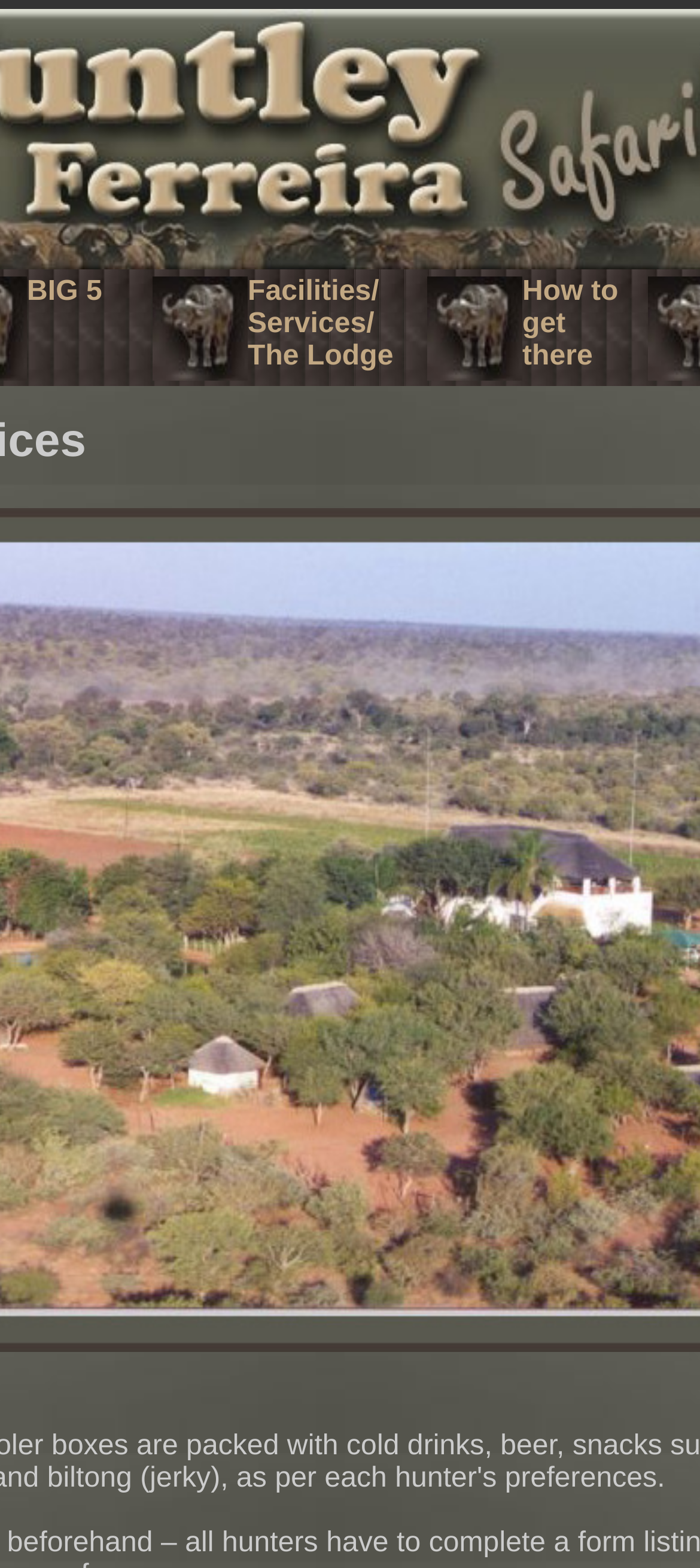What is the second link in the top navigation?
Deliver a detailed and extensive answer to the question.

The second link in the top navigation is 'Facilities/ Services/ The Lodge', which has an associated image with the same name.